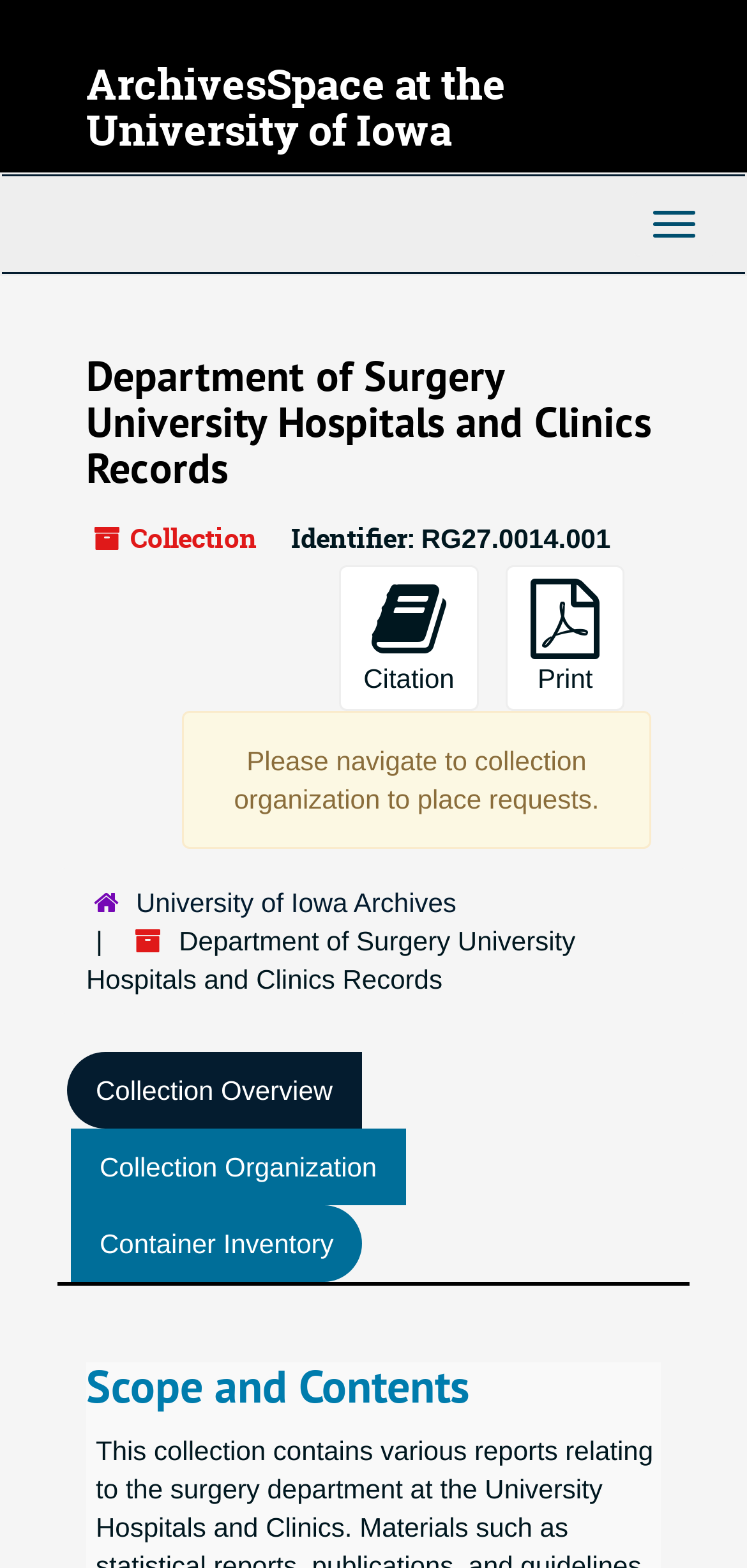Based on what you see in the screenshot, provide a thorough answer to this question: What is the identifier of the collection?

I found the identifier by looking at the text next to 'Identifier:' which is 'RG27.0014.001'.